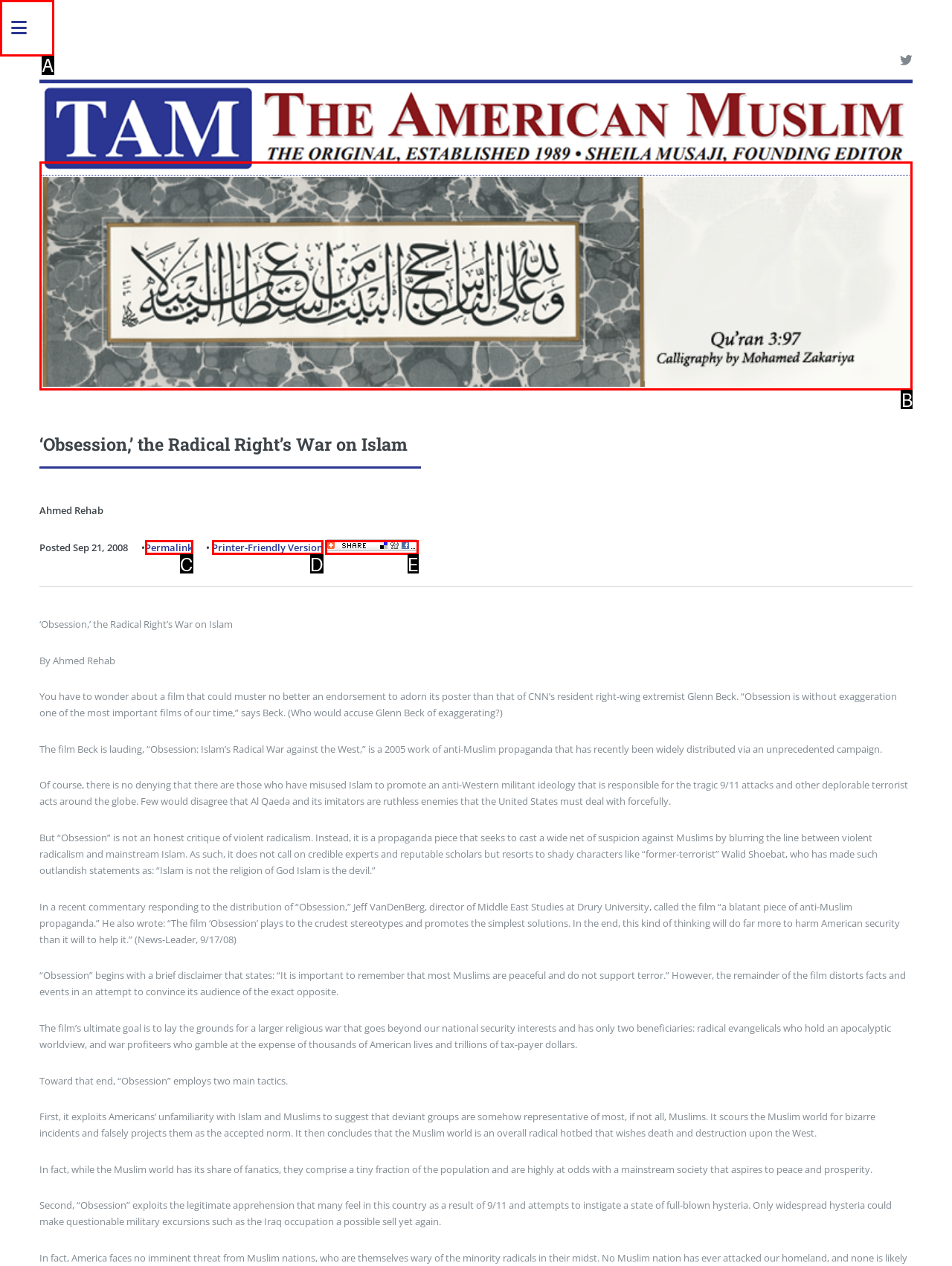From the choices given, find the HTML element that matches this description: Toggle. Answer with the letter of the selected option directly.

A